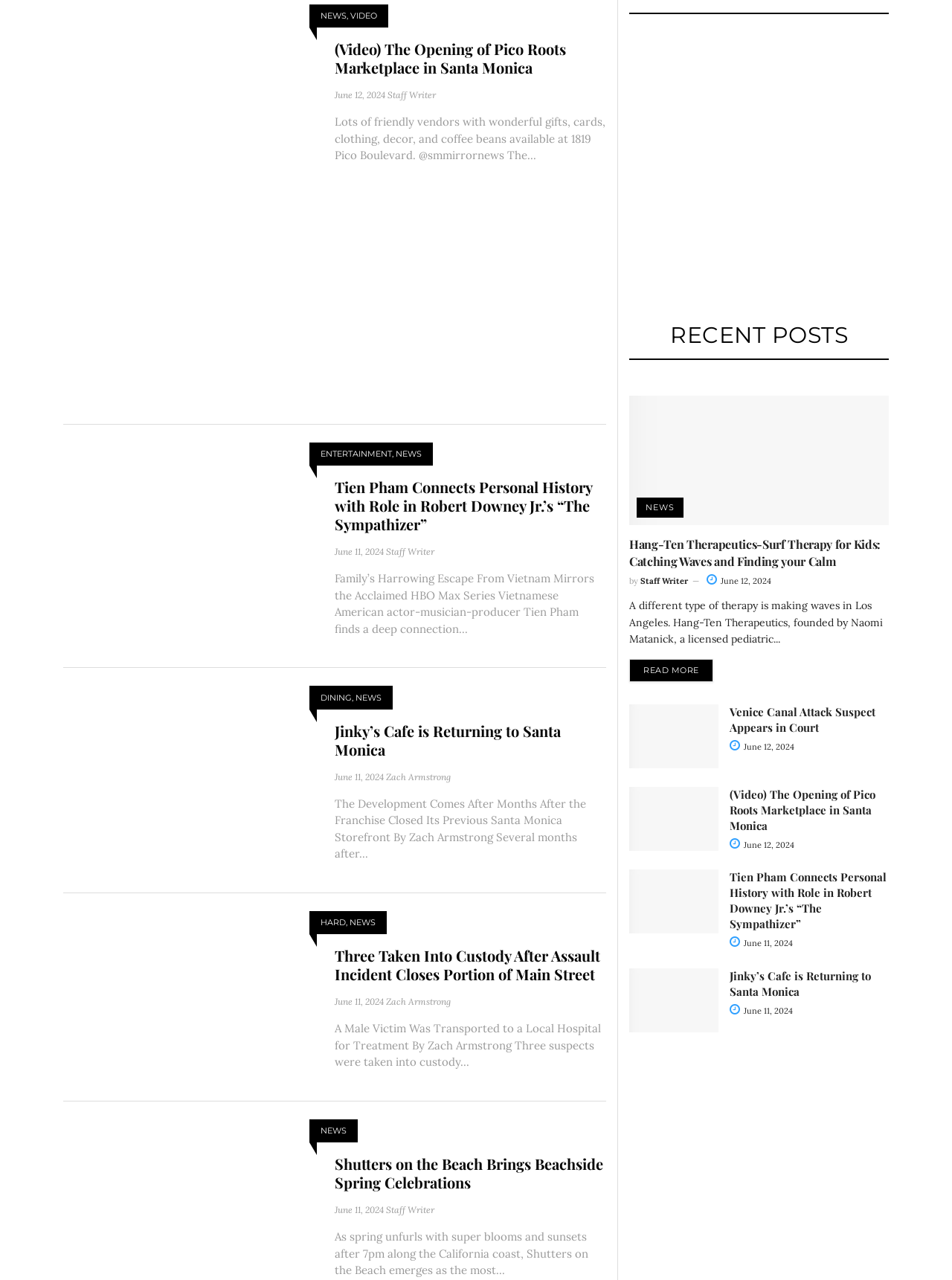Carefully observe the image and respond to the question with a detailed answer:
How many links are there in the top navigation bar?

I looked at the top navigation bar and counted the number of links. There are four links in total, labeled 'NEWS', 'VIDEO', 'ENTERTAINMENT', and 'DINING'.